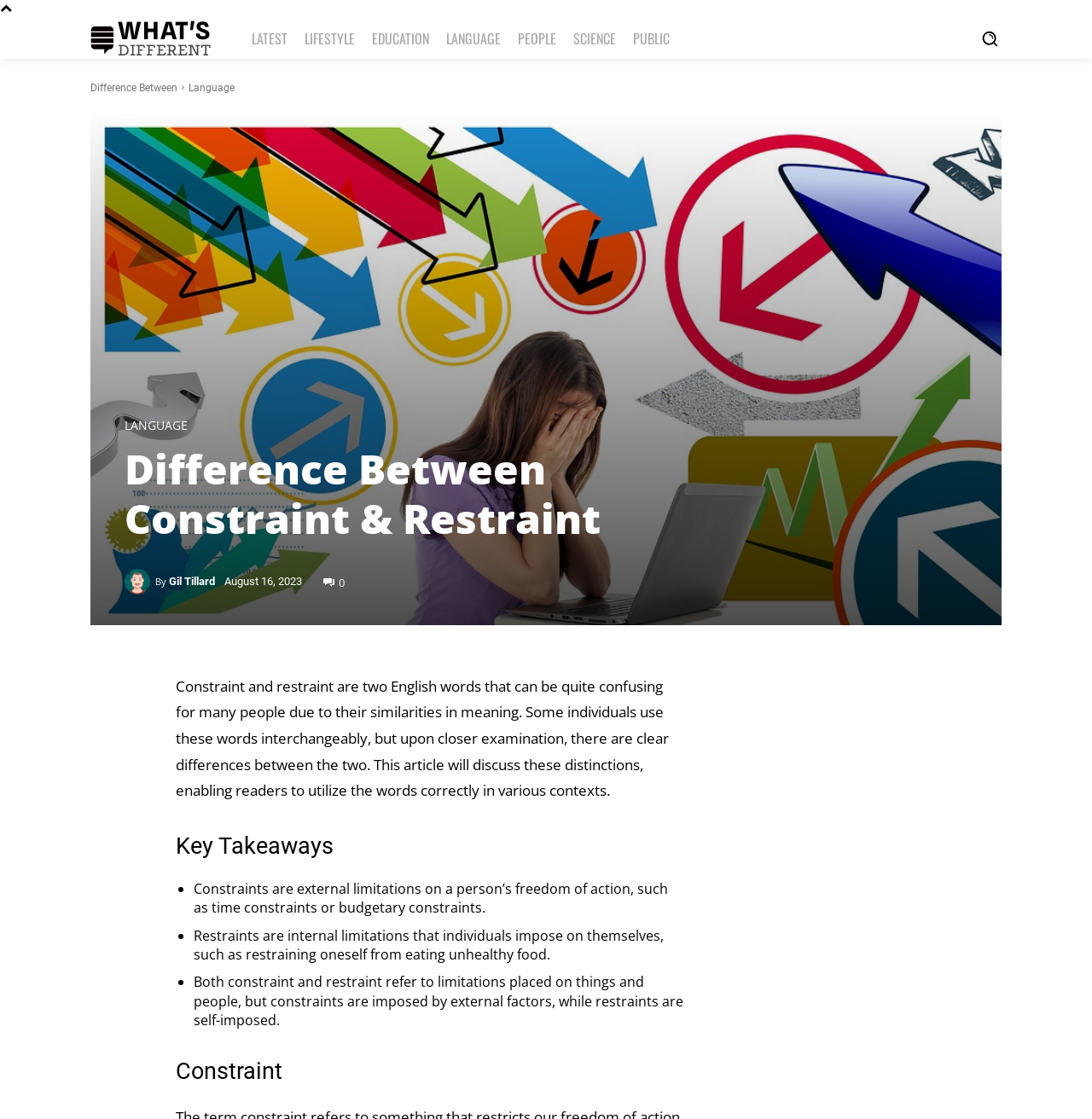What is an example of a constraint?
Using the details from the image, give an elaborate explanation to answer the question.

The article provides an example of constraints, stating that they can be external limitations on a person's freedom of action, such as time constraints or budgetary constraints.